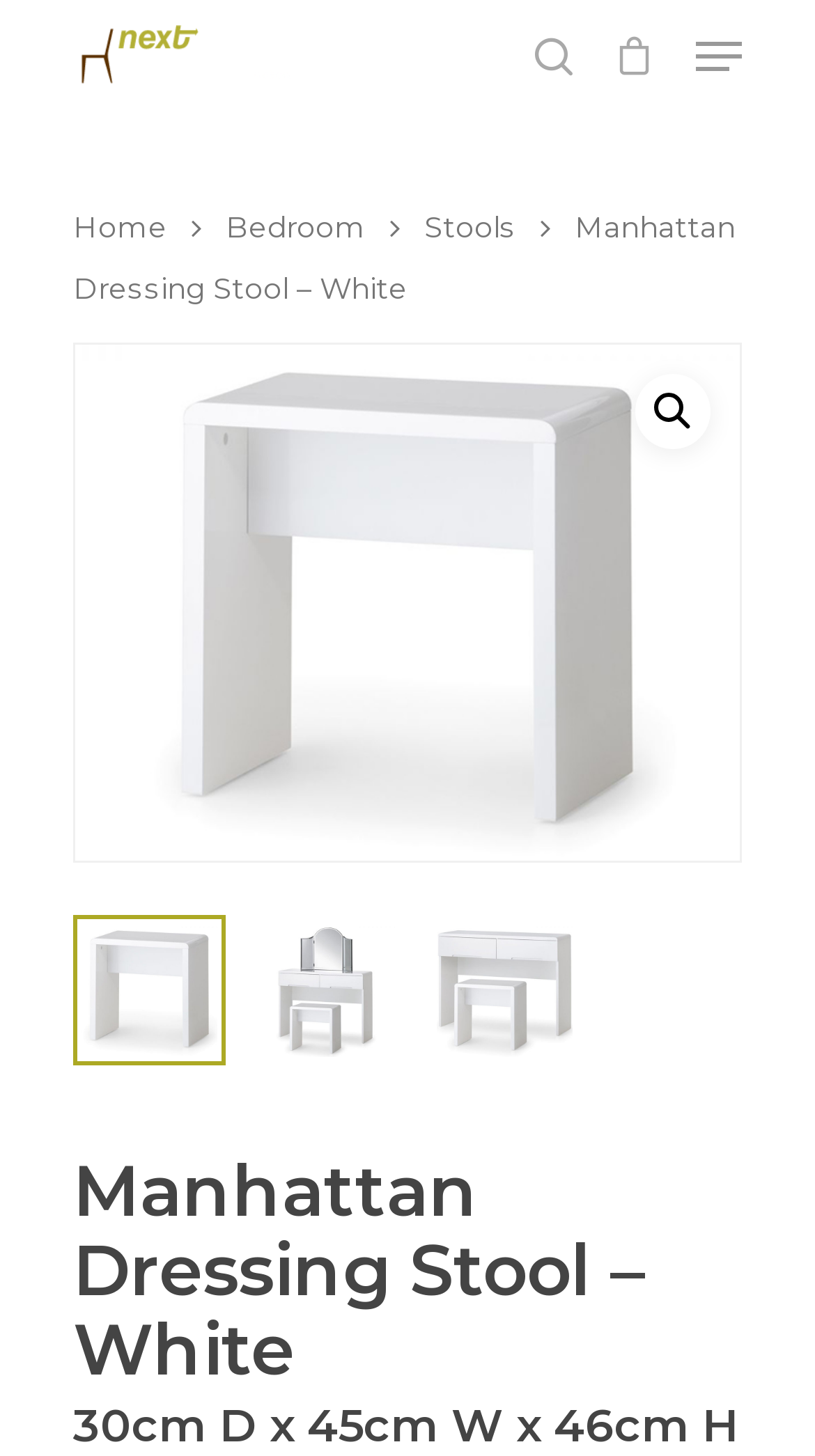Determine the bounding box coordinates for the clickable element to execute this instruction: "Search for products". Provide the coordinates as four float numbers between 0 and 1, i.e., [left, top, right, bottom].

[0.151, 0.074, 0.849, 0.19]